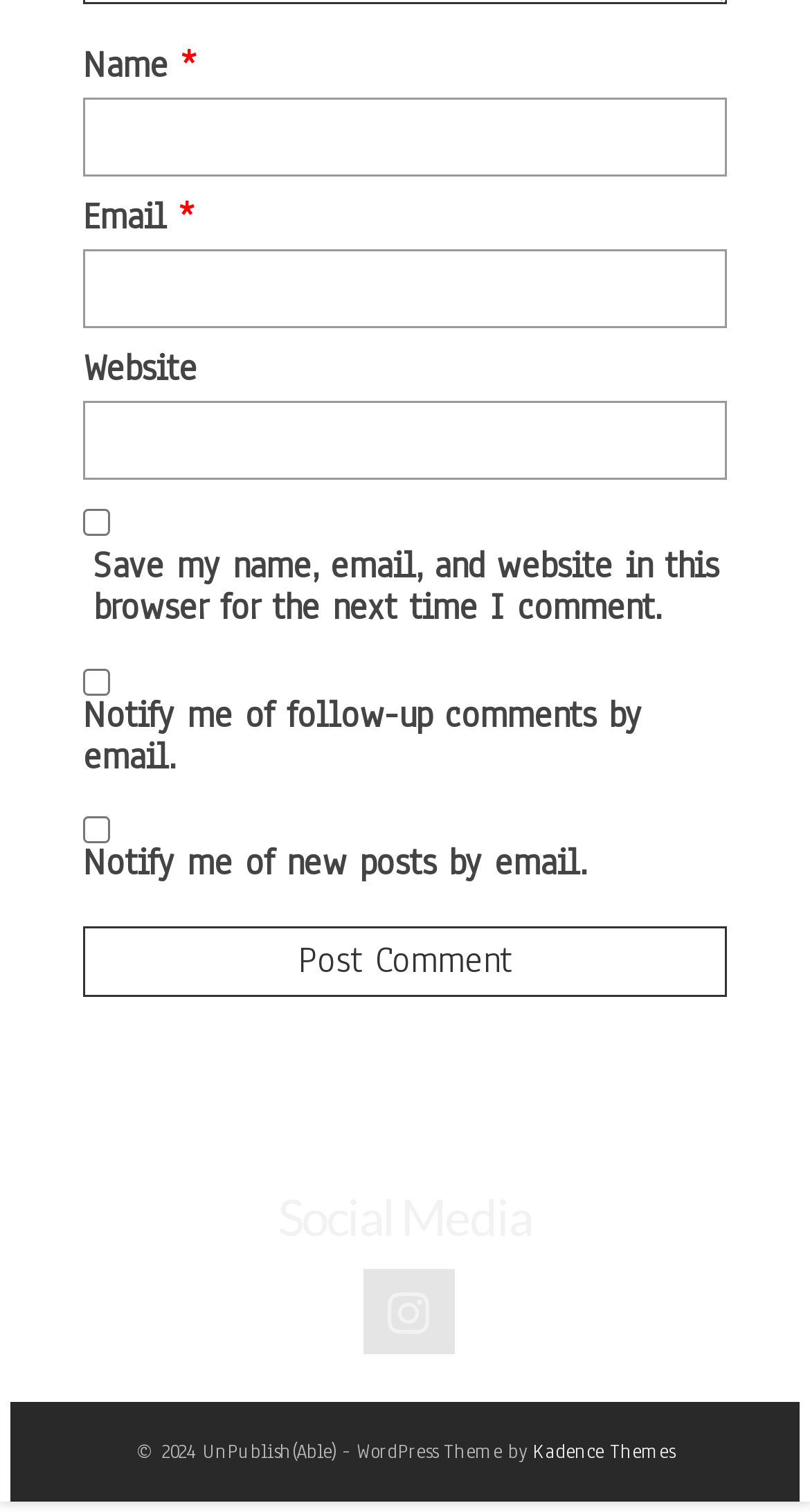Locate the bounding box coordinates of the area to click to fulfill this instruction: "Check the box to save your information". The bounding box should be presented as four float numbers between 0 and 1, in the order [left, top, right, bottom].

[0.103, 0.337, 0.136, 0.354]